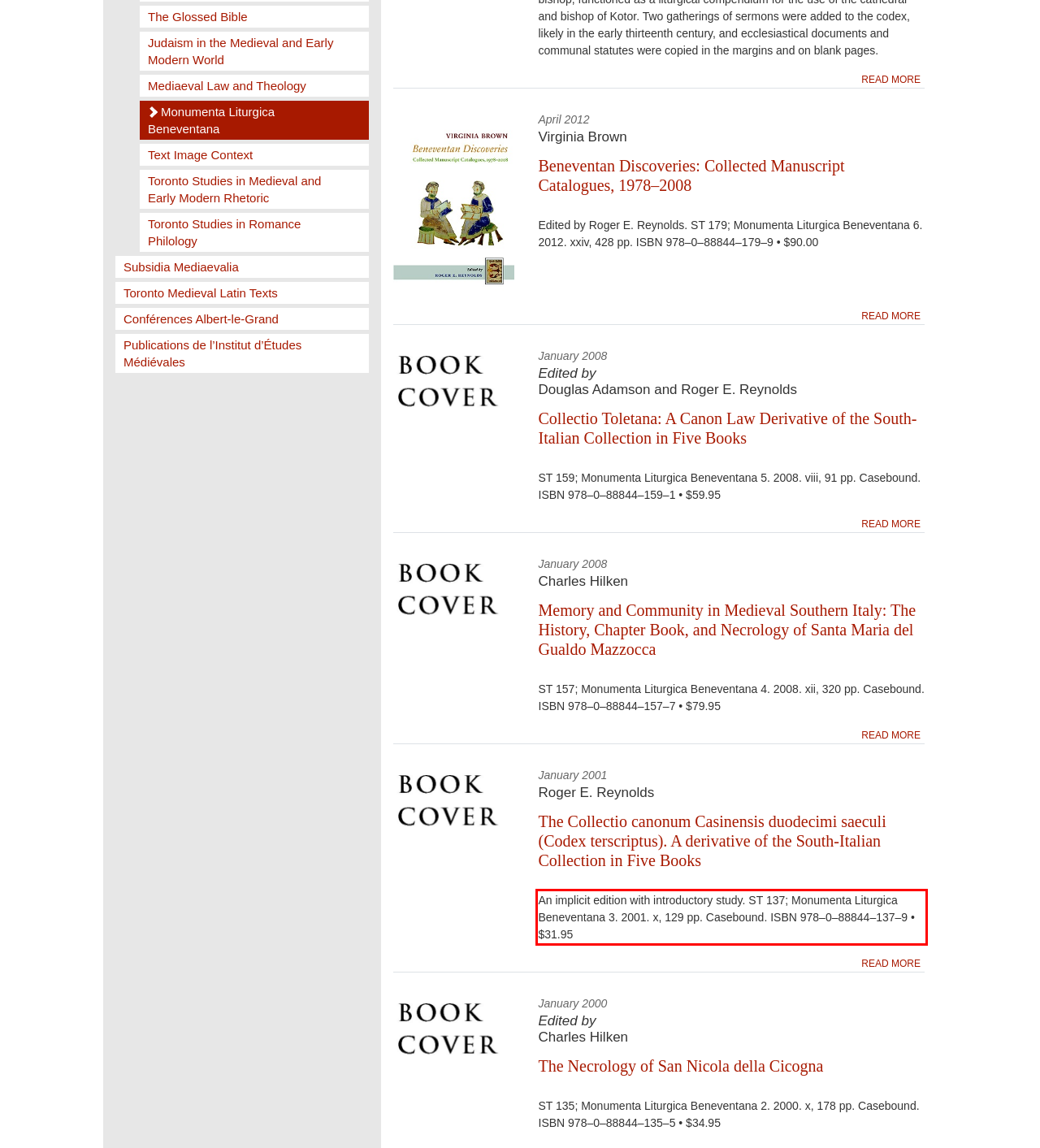Examine the screenshot of the webpage, locate the red bounding box, and perform OCR to extract the text contained within it.

An implicit edition with introductory study. ST 137; Monumenta Liturgica Beneventana 3. 2001. x, 129 pp. Casebound. ISBN 978–0–88844–137–9 • $31.95